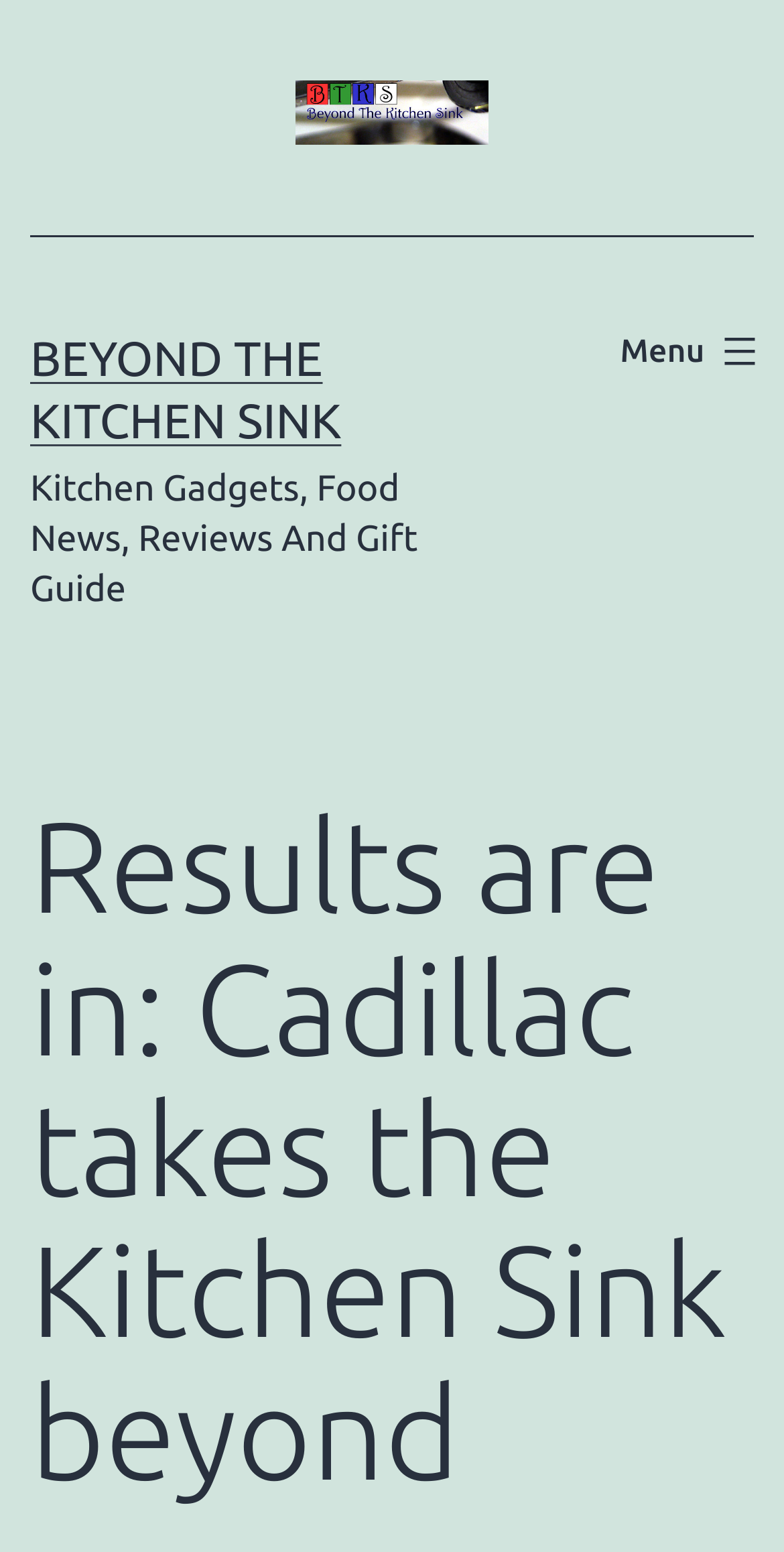What type of content does the website feature?
Utilize the information in the image to give a detailed answer to the question.

The type of content featured on the website can be determined by looking at the StaticText element with the text 'Kitchen Gadgets, Food News, Reviews And Gift Guide', which provides a brief description of the website's content.